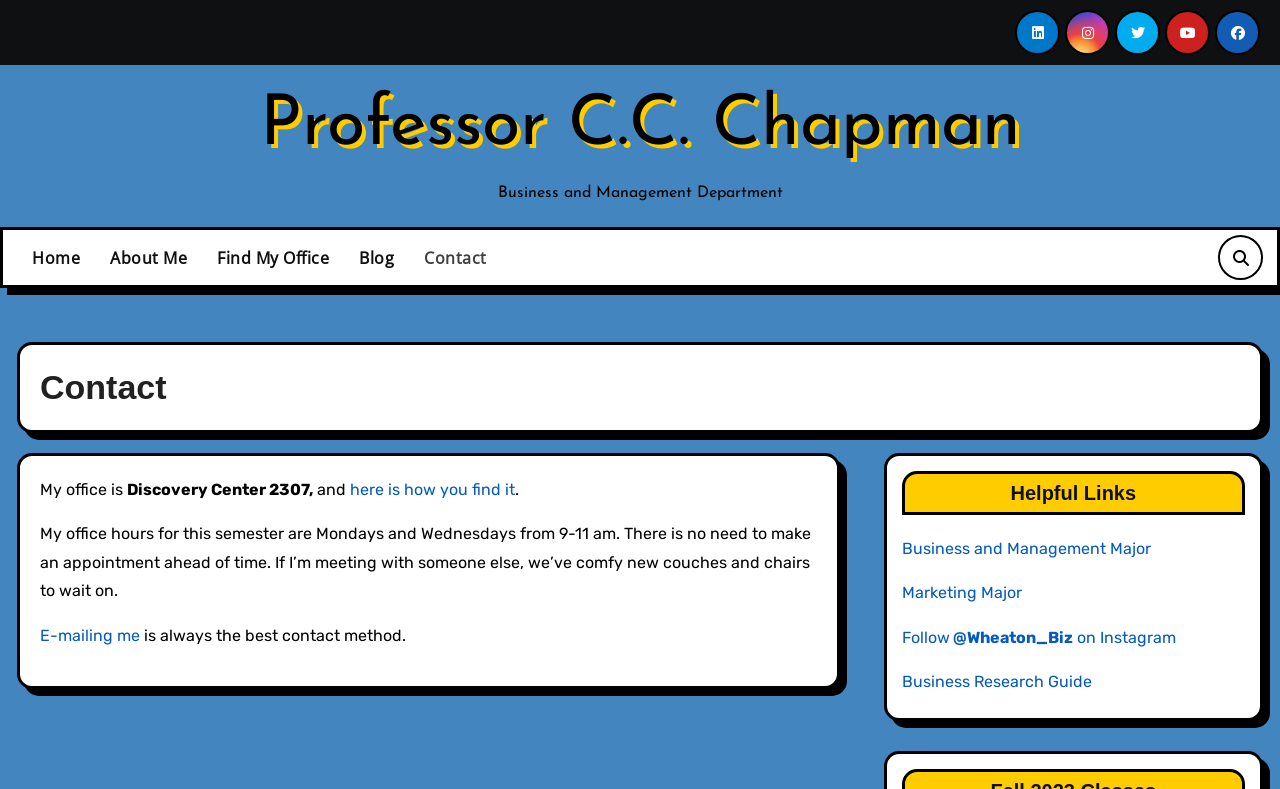Identify the bounding box coordinates of the clickable region to carry out the given instruction: "View Professor C.C. Chapman's profile".

[0.203, 0.115, 0.797, 0.205]